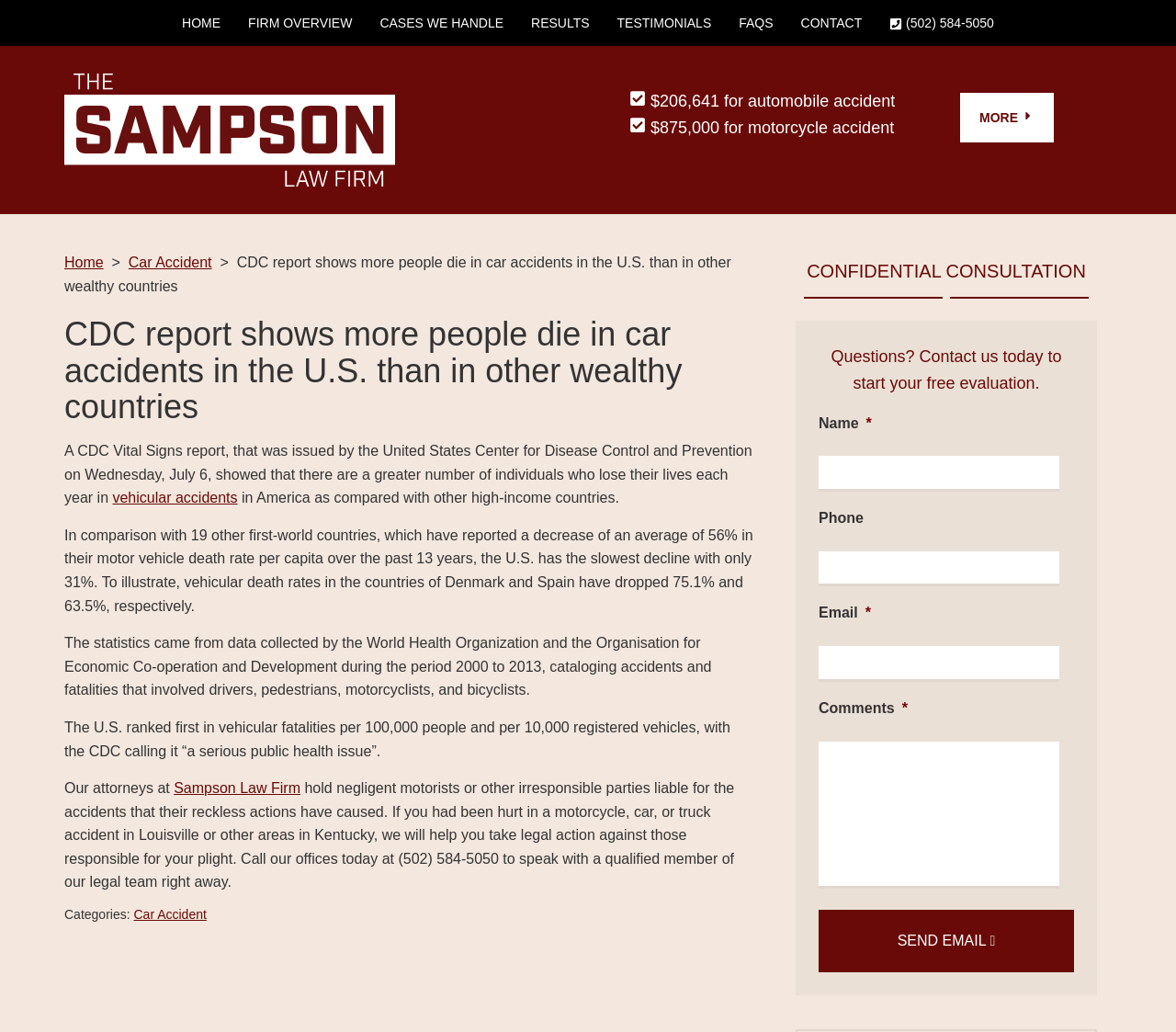Please specify the bounding box coordinates of the area that should be clicked to accomplish the following instruction: "Fill in the Name field". The coordinates should consist of four float numbers between 0 and 1, i.e., [left, top, right, bottom].

[0.696, 0.442, 0.901, 0.476]